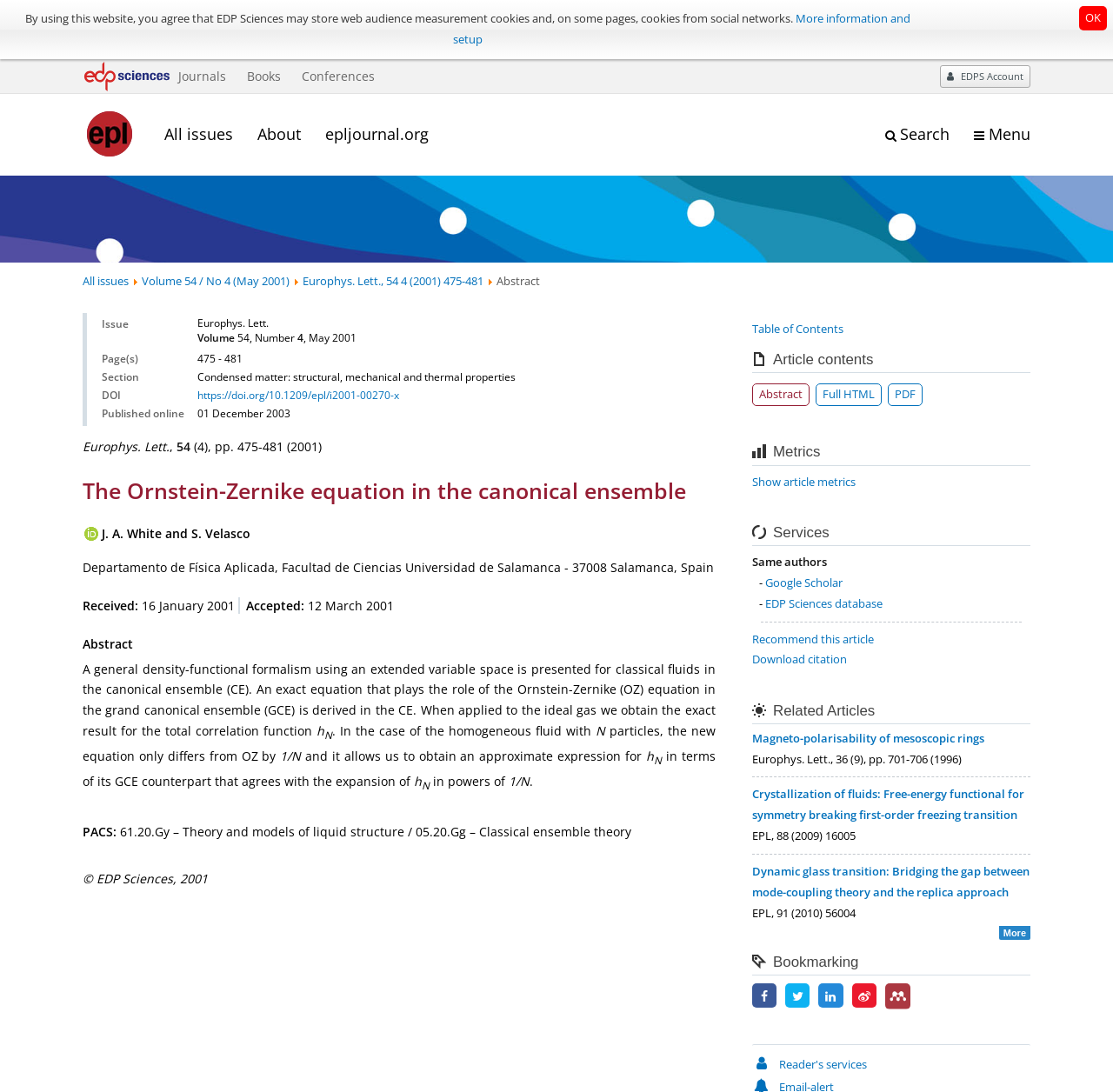How many links are there in the 'Article contents' section?
Please respond to the question with a detailed and well-explained answer.

The 'Article contents' section is located at the bottom right corner of the webpage. It contains three links: 'Abstract', 'Full HTML', and 'PDF'. These links can be used to access different formats of the article.